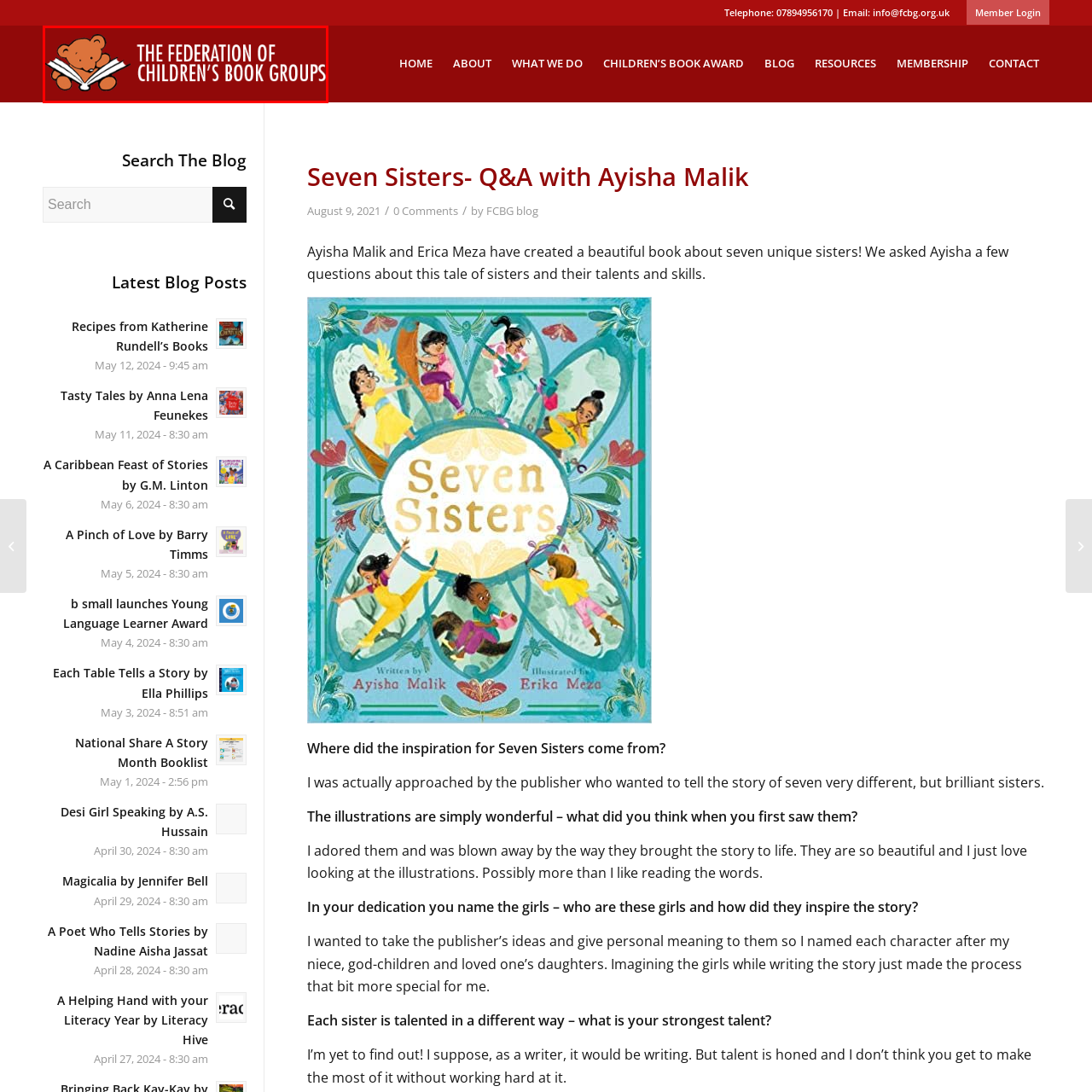What is the teddy bear holding?
Focus on the section of the image encased in the red bounding box and provide a detailed answer based on the visual details you find.

According to the caption, the teddy bear is depicted holding an open book, which symbolizes the organization's dedication to fostering a love of reading among children.